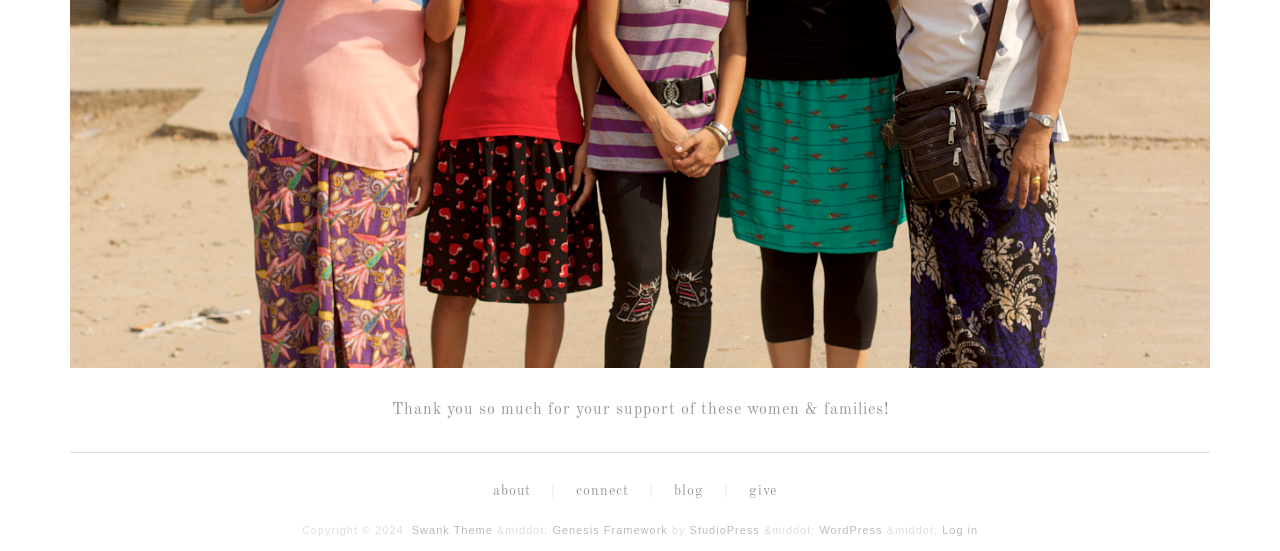Provide the bounding box coordinates for the UI element that is described by this text: "StudioPress". The coordinates should be in the form of four float numbers between 0 and 1: [left, top, right, bottom].

[0.539, 0.951, 0.594, 0.973]